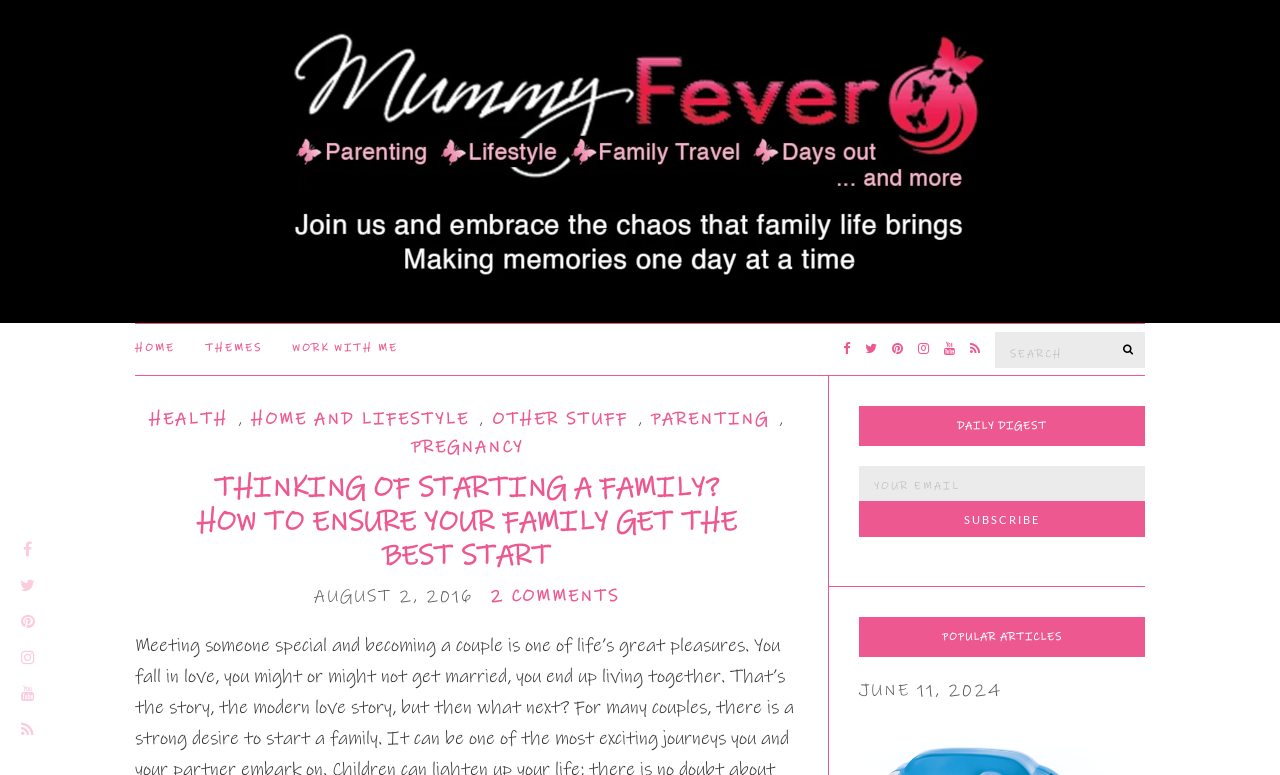Please specify the bounding box coordinates for the clickable region that will help you carry out the instruction: "Read the article about PREGNANCY".

[0.321, 0.56, 0.408, 0.595]